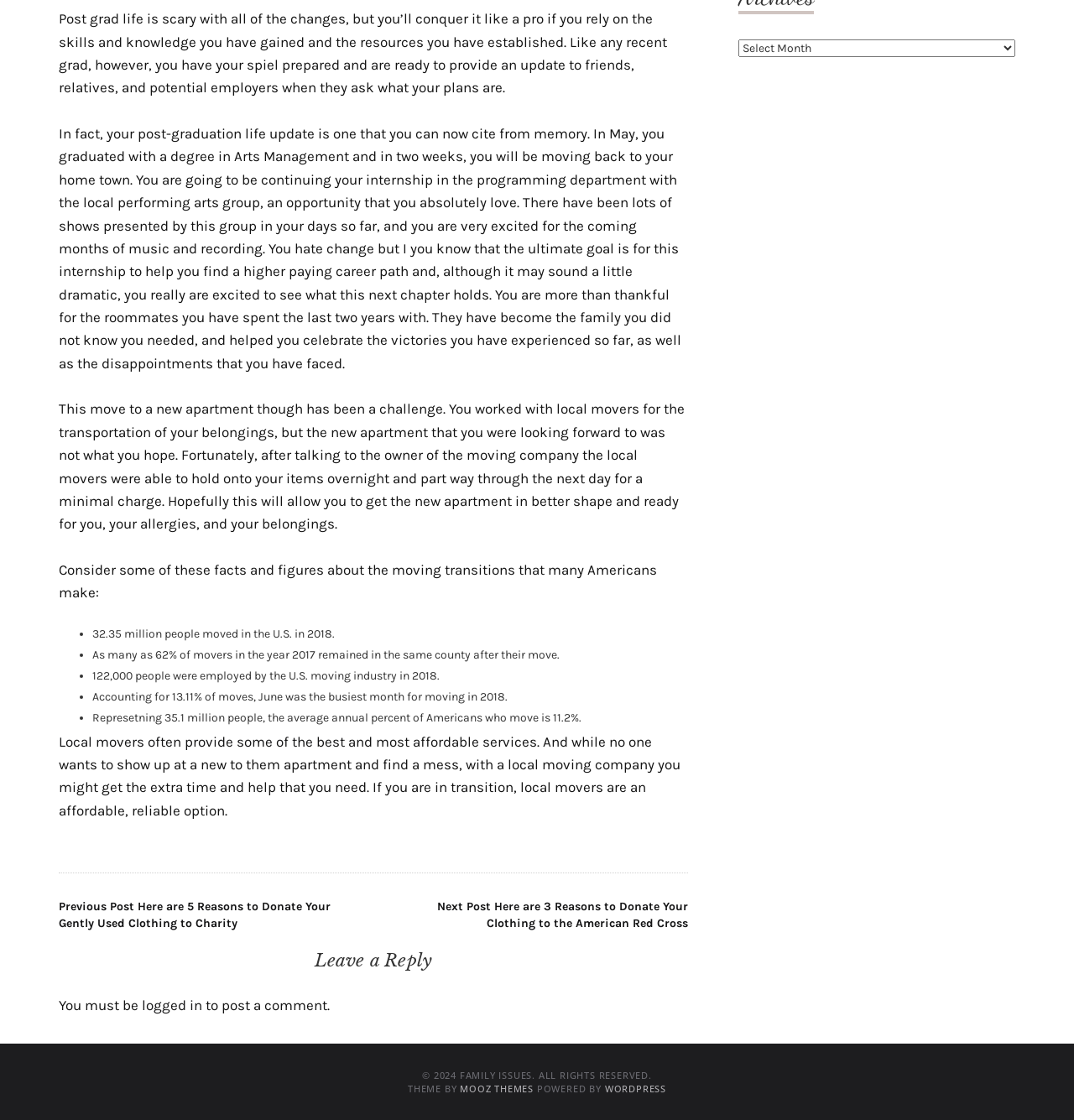What is the name of the local performing arts group?
Please provide a comprehensive answer based on the details in the screenshot.

Although the author mentions working with a local performing arts group, the name of the group is not specified in the text.